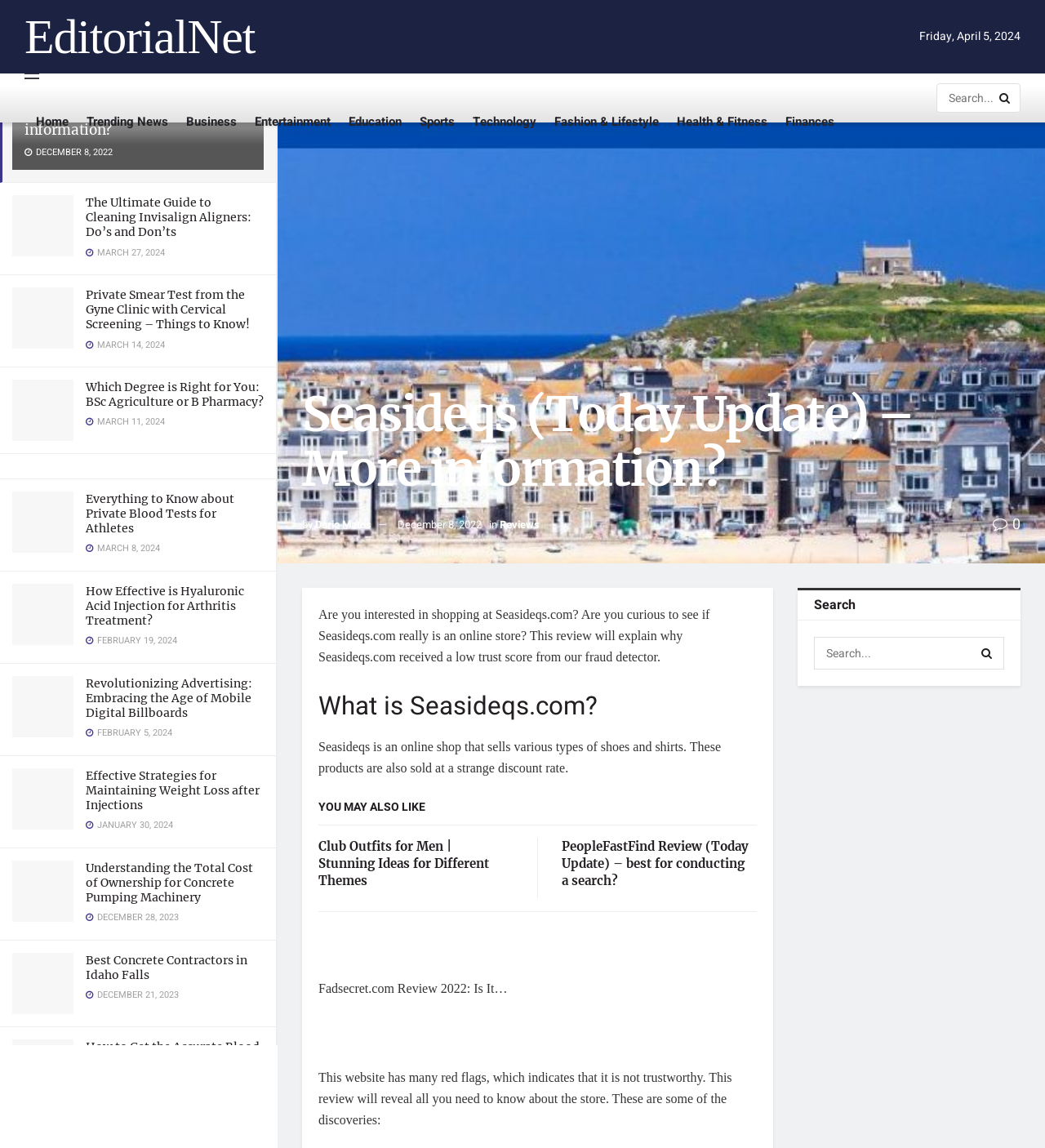Please reply to the following question using a single word or phrase: 
How many categories are listed in the top navigation bar?

9